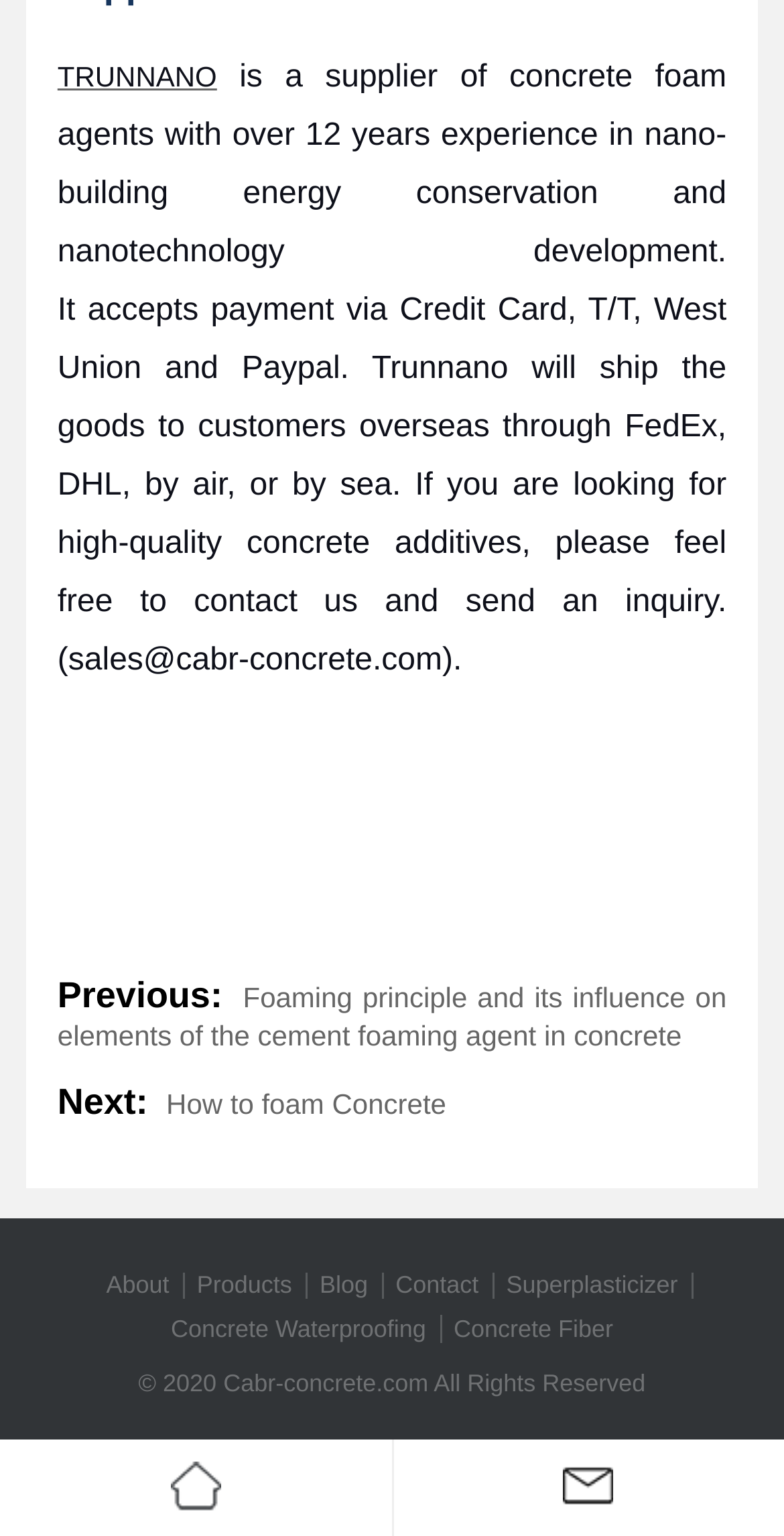Please determine the bounding box coordinates of the element to click on in order to accomplish the following task: "learn about the company on the 'About' page". Ensure the coordinates are four float numbers ranging from 0 to 1, i.e., [left, top, right, bottom].

[0.135, 0.827, 0.216, 0.846]